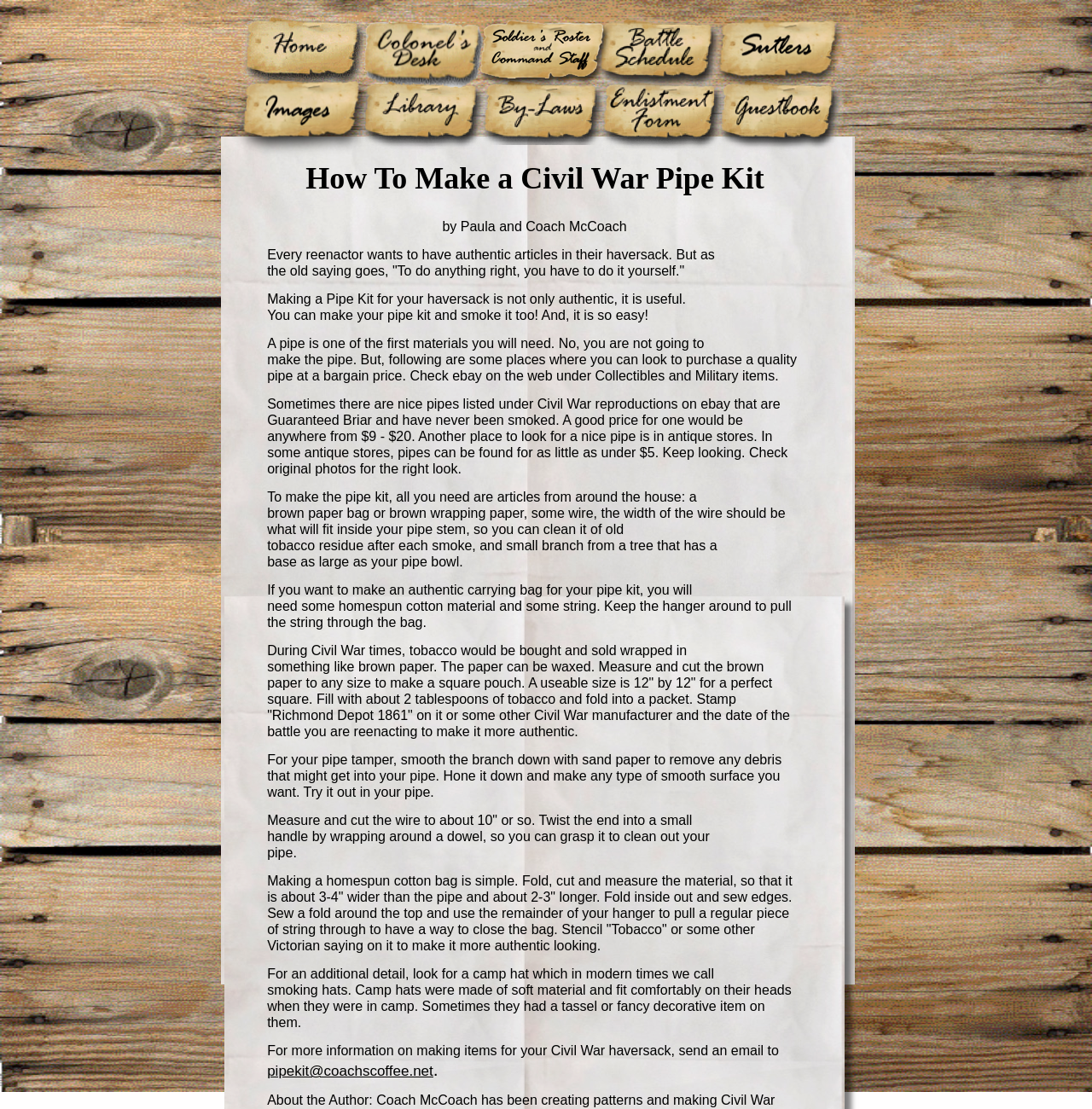Where can you buy a quality pipe?
Please provide a single word or phrase as the answer based on the screenshot.

Ebay or antique stores